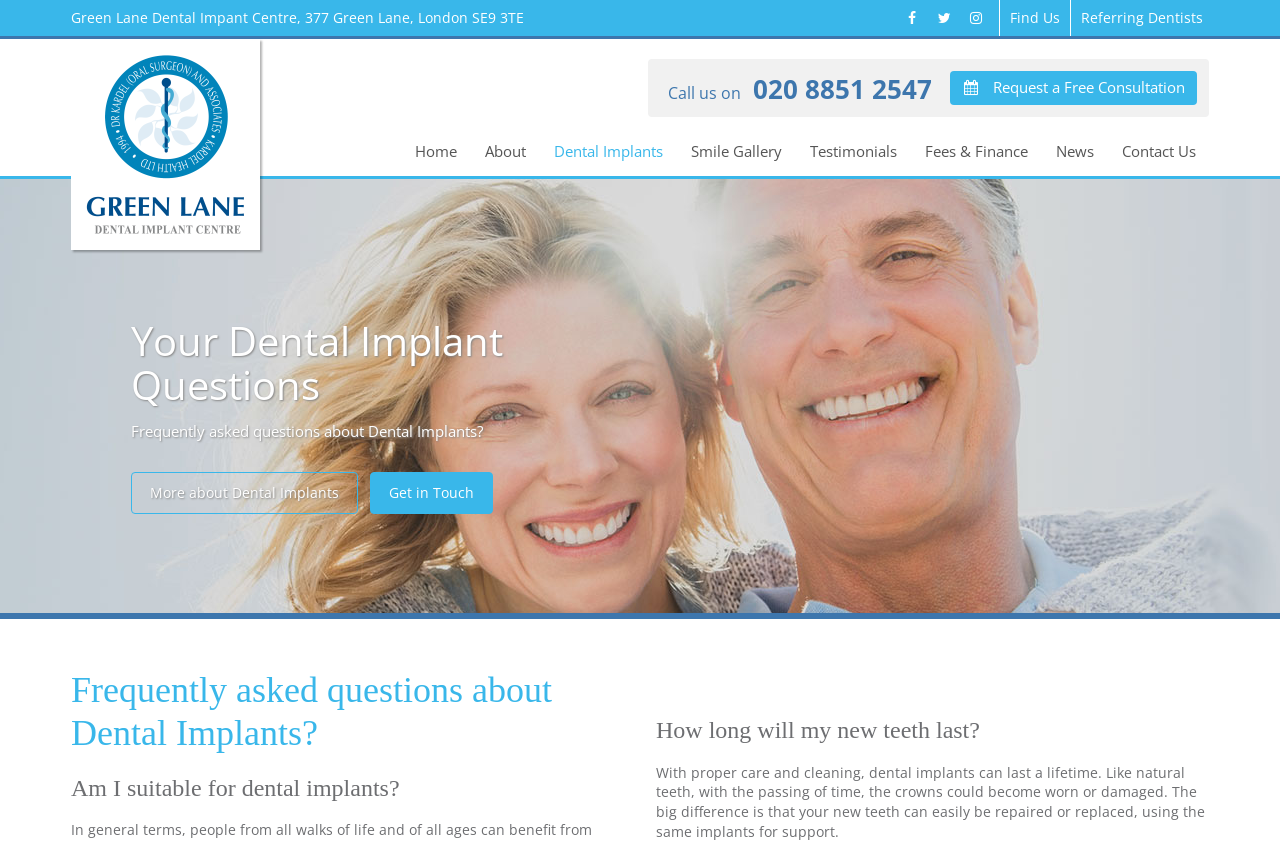What is the FAQ section about?
Please analyze the image and answer the question with as much detail as possible.

I found the answer by looking at the heading elements on the page. There is a heading that says 'Frequently asked questions about Dental Implants?' and several other headings that ask specific questions about dental implants.